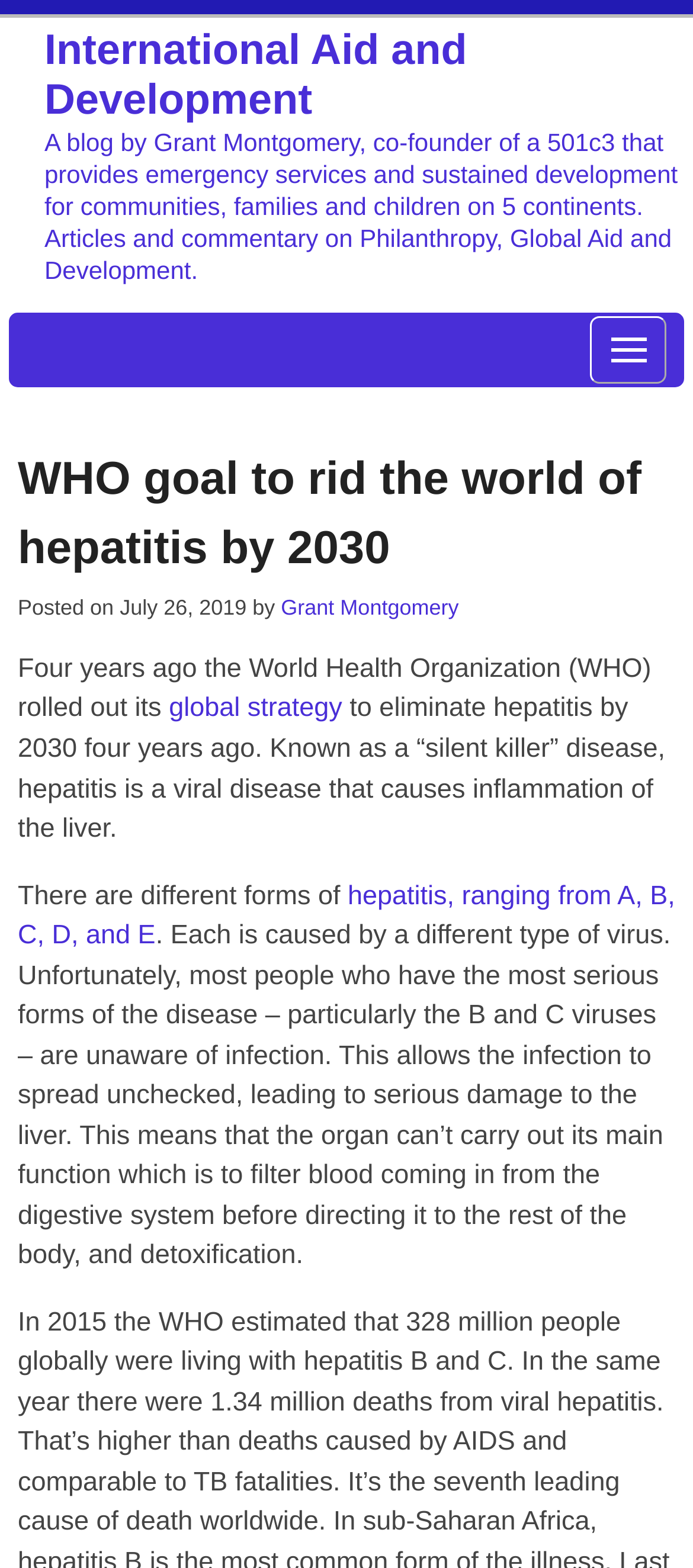What is the topic of the article?
Provide an in-depth and detailed explanation in response to the question.

The topic of the article can be inferred from the article title and content. The title mentions 'WHO goal to rid the world of hepatitis by 2030', and the content discusses the disease, its forms, and its effects.